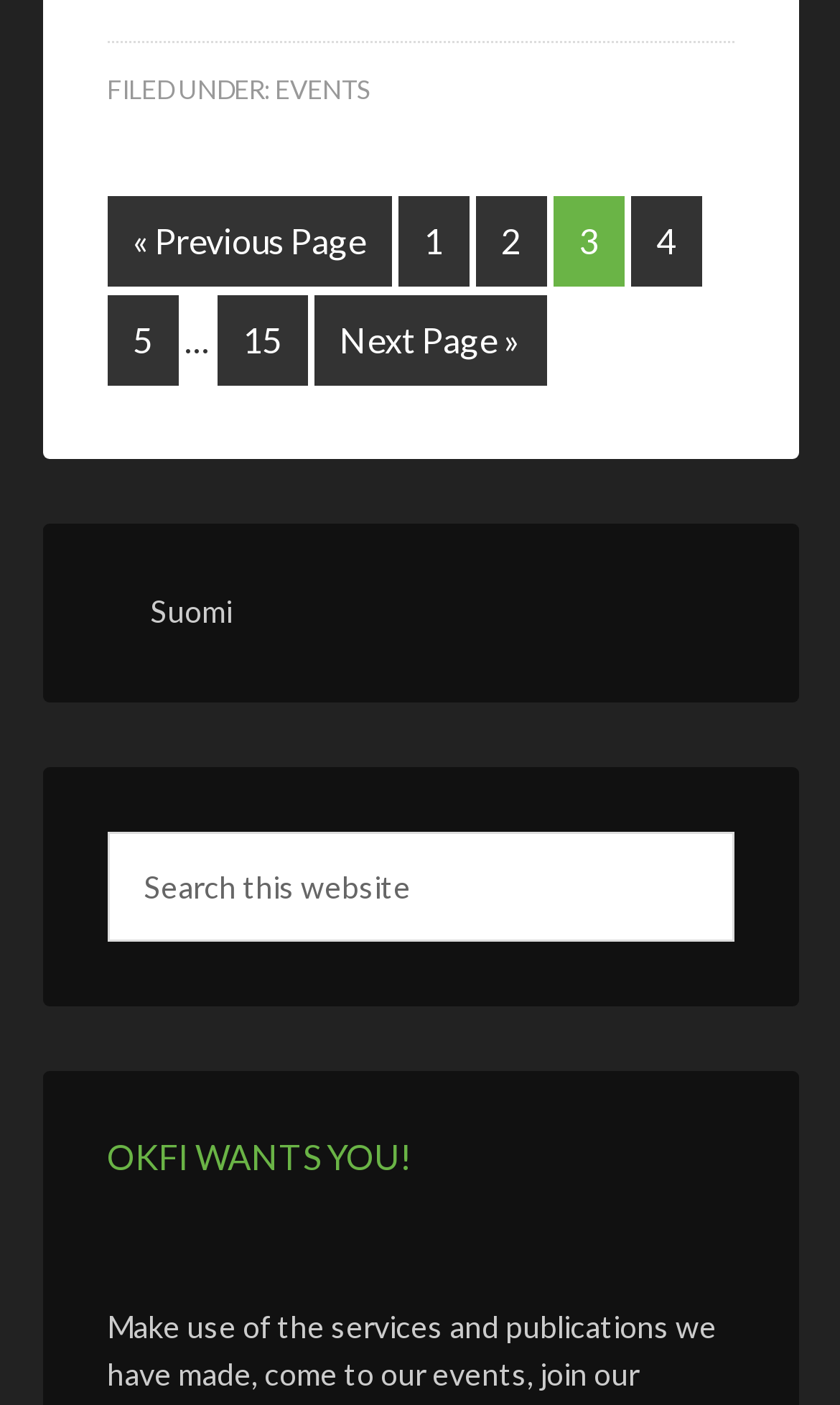Please answer the following question using a single word or phrase: 
What is the language option available?

Suomi